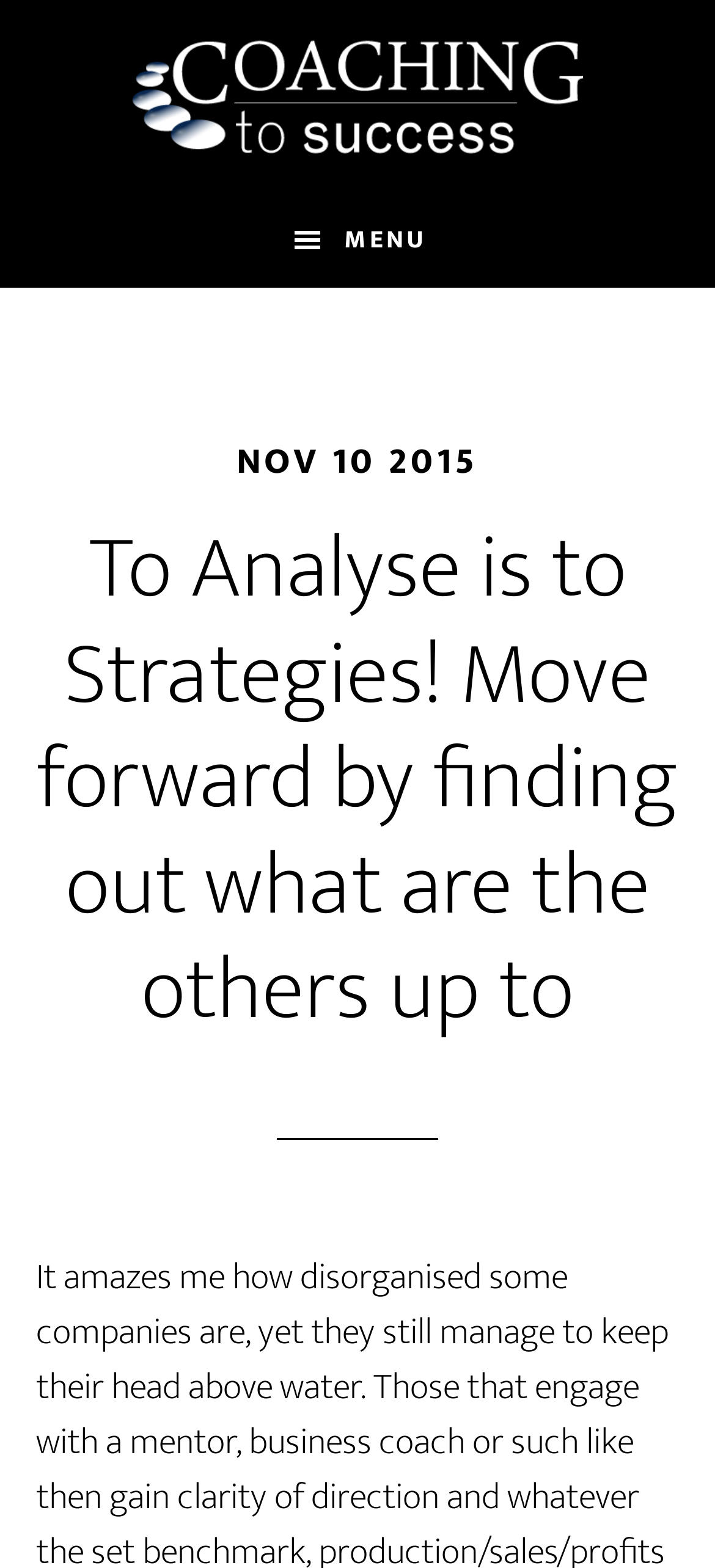Find the bounding box of the UI element described as follows: "Menu".

[0.05, 0.124, 0.95, 0.182]